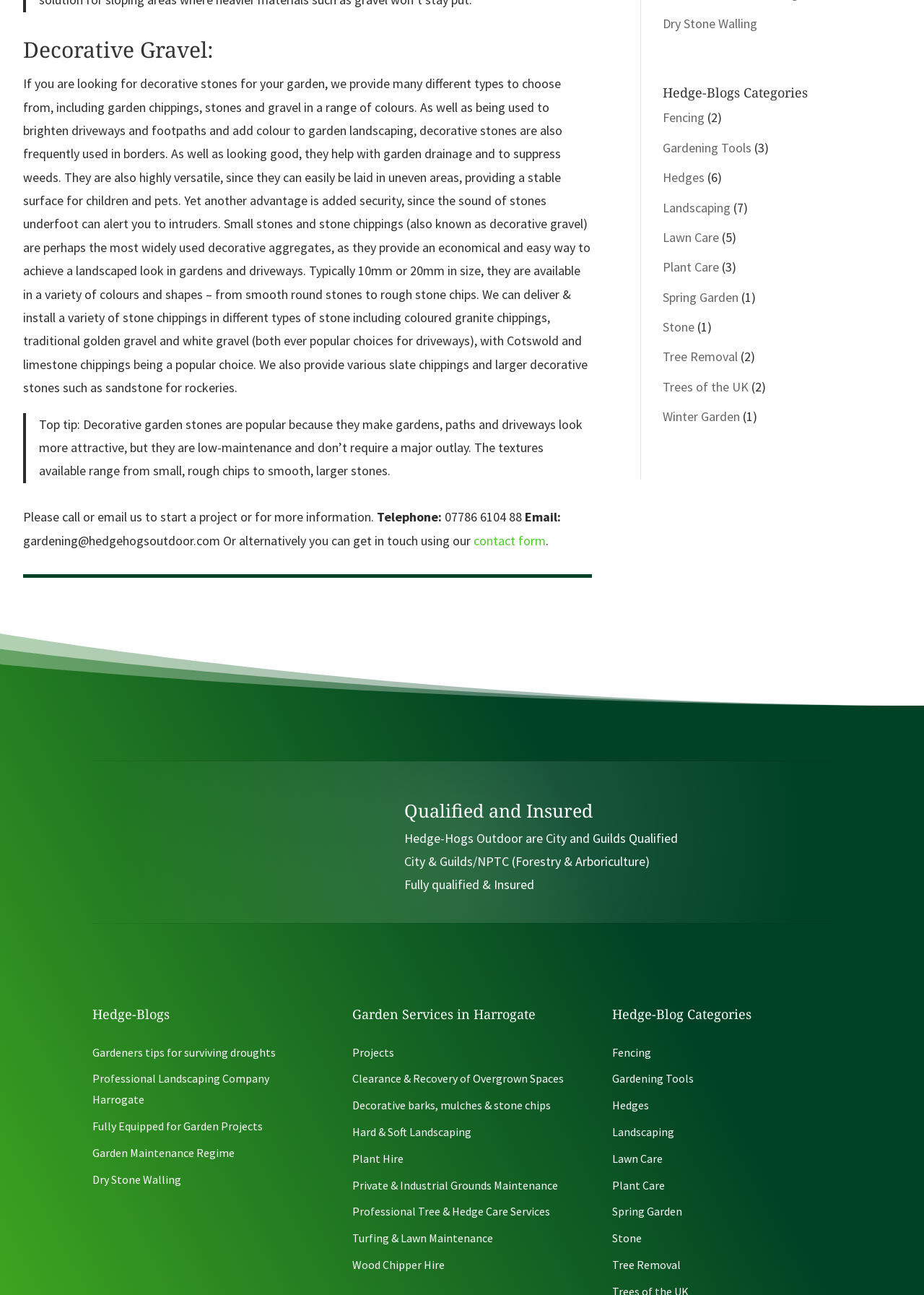Locate the UI element that matches the description Private & Industrial Grounds Maintenance in the webpage screenshot. Return the bounding box coordinates in the format (top-left x, top-left y, bottom-right x, bottom-right y), with values ranging from 0 to 1.

[0.381, 0.909, 0.604, 0.921]